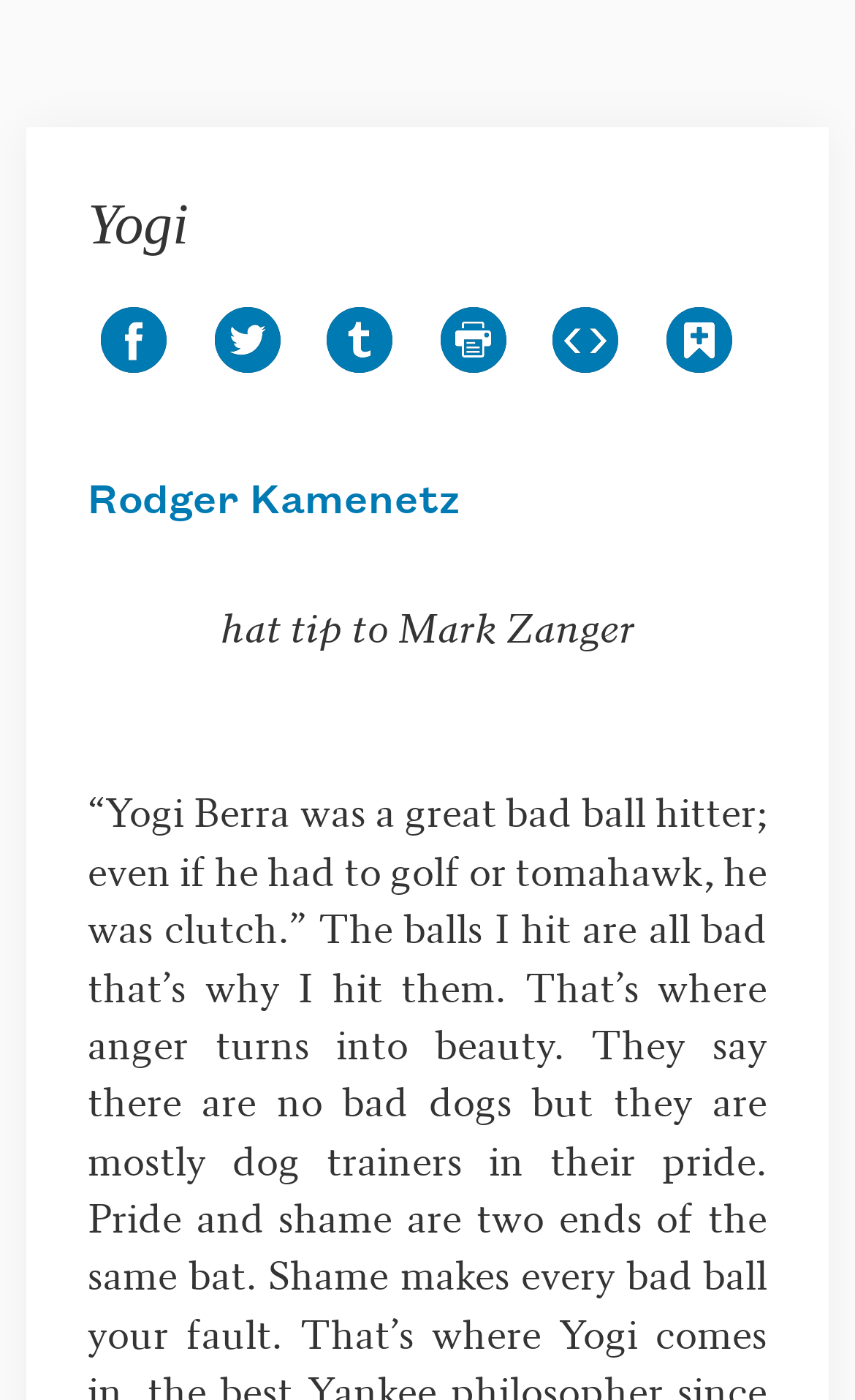Give the bounding box coordinates for the element described by: "Litebluedl".

None